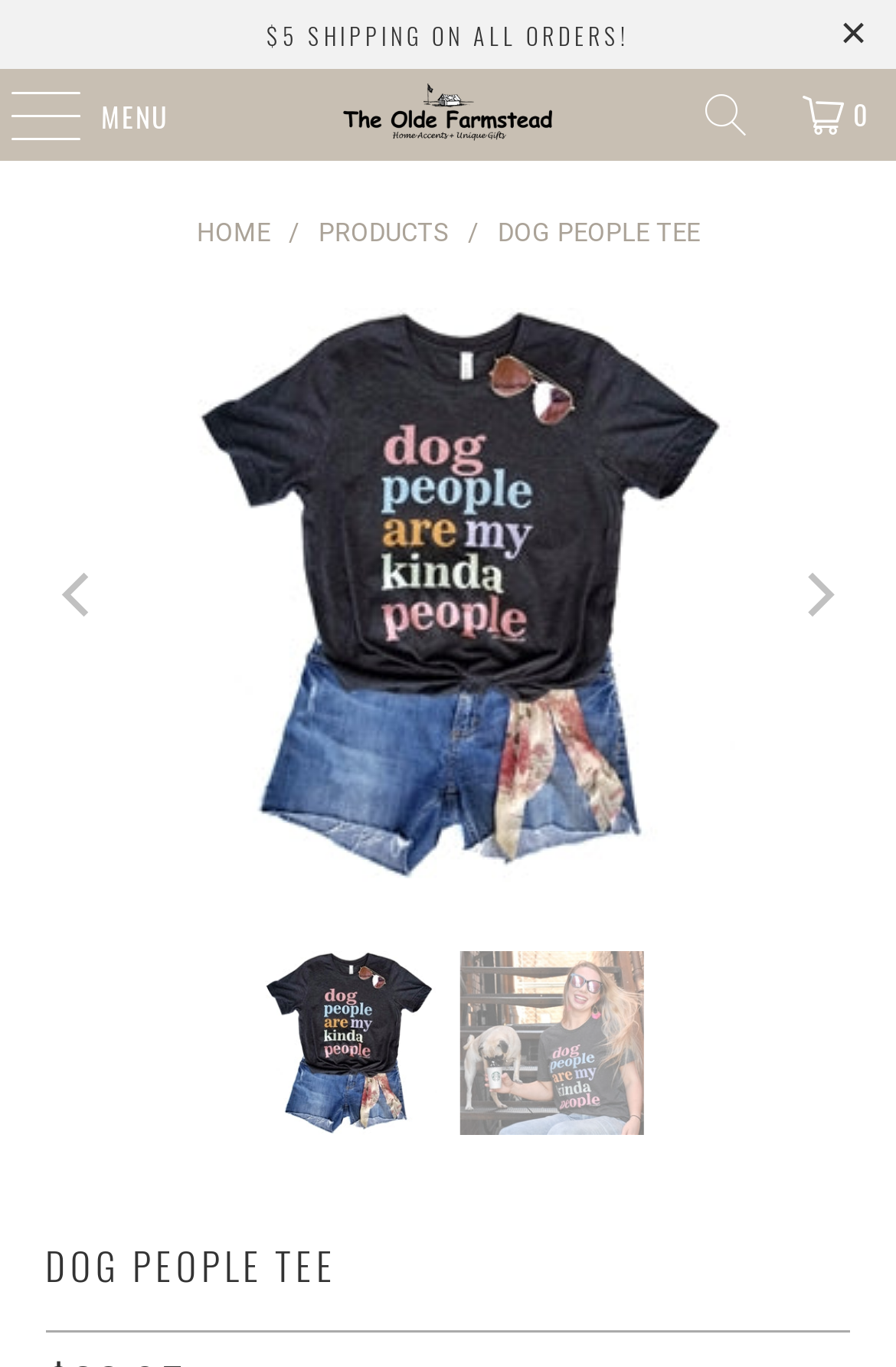What is the name of the website?
Please provide a comprehensive answer based on the information in the image.

The webpage has a link element with the text 'the olde farmstead' which is likely the name of the website, and it also has an image with the same name.